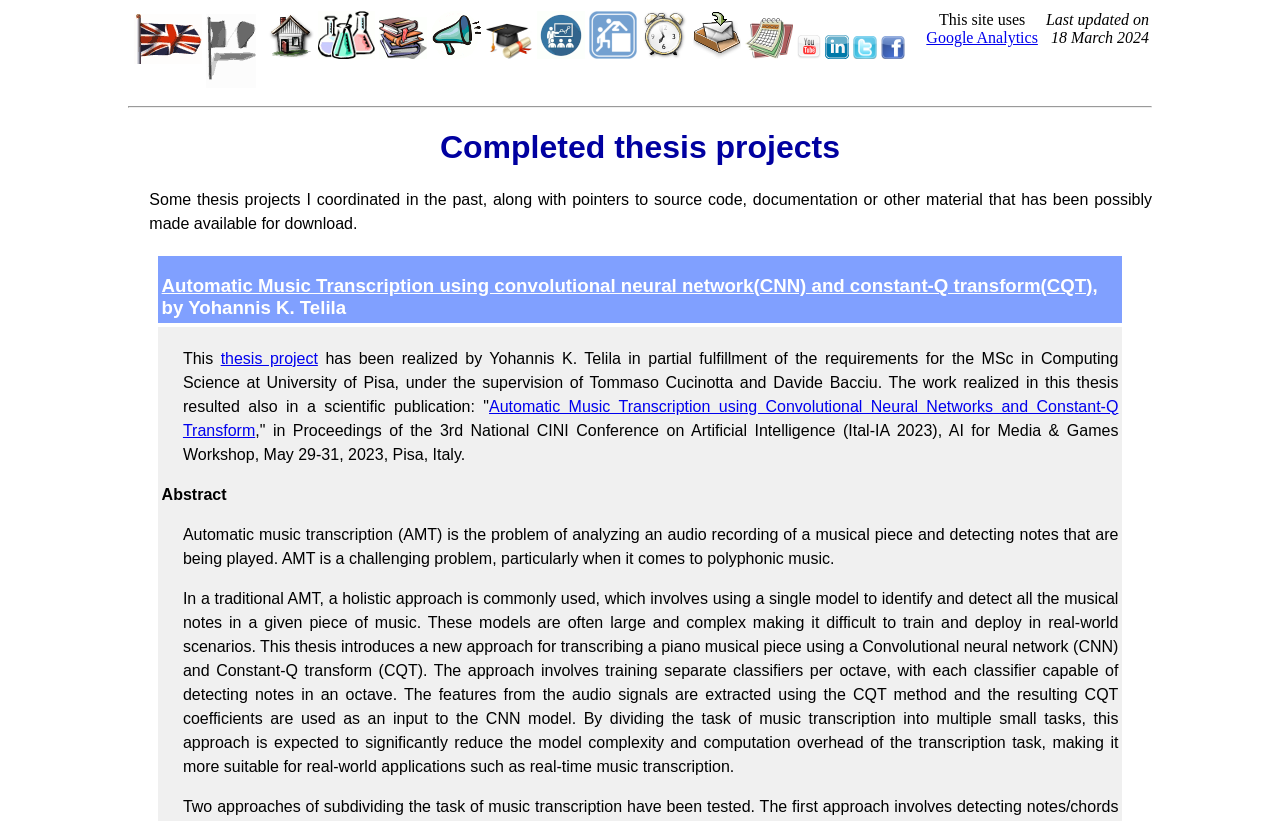What is the topic of the thesis project mentioned on the webpage?
Refer to the image and provide a thorough answer to the question.

The webpage mentions a thesis project titled 'Automatic Music Transcription using convolutional neural network (CNN) and constant-Q transform (CQT)'. This suggests that the topic of the thesis project is Automatic Music Transcription.